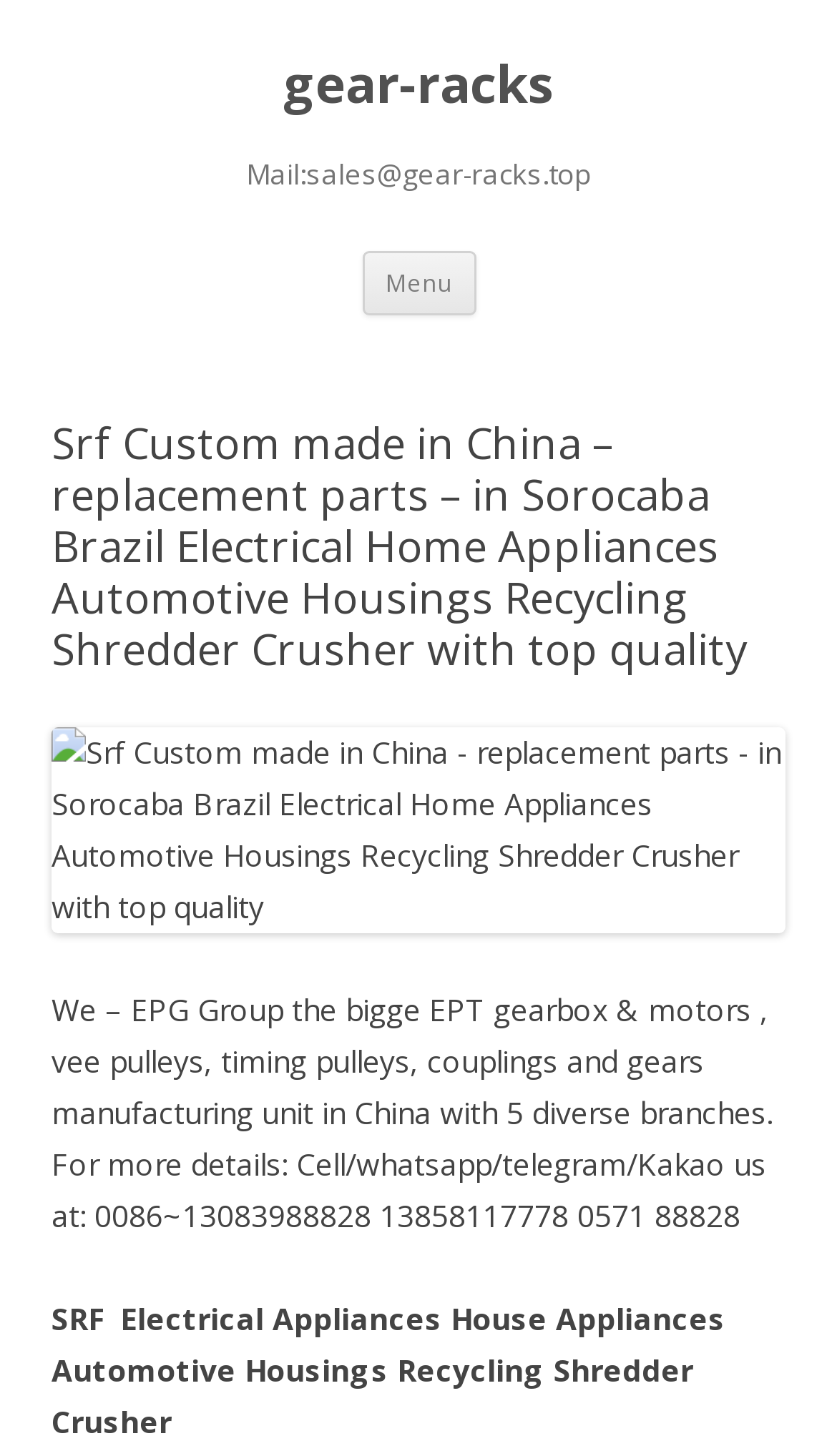Refer to the image and provide a thorough answer to this question:
What is the name of the company mentioned on the webpage?

The webpage mentions the name of the company as EPG Group, which is a manufacturing unit in China with 5 diverse branches. The company name is prominently displayed on the webpage, indicating that it is the main entity being referred to.